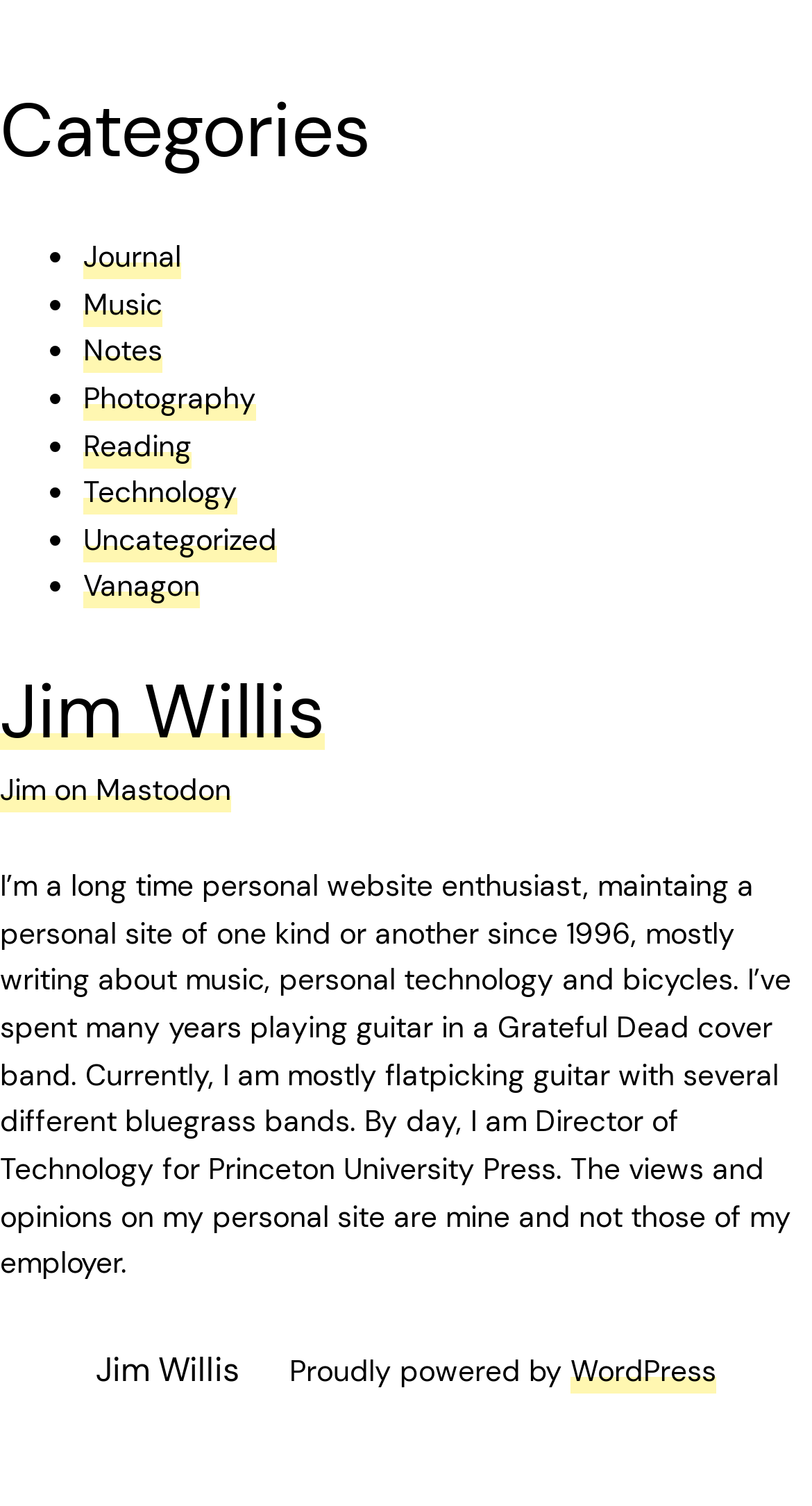What is the profession of Jim Willis?
Answer the question in as much detail as possible.

According to the StaticText element at [0.0, 0.576, 0.974, 0.851], Jim Willis is the Director of Technology for Princeton University Press.